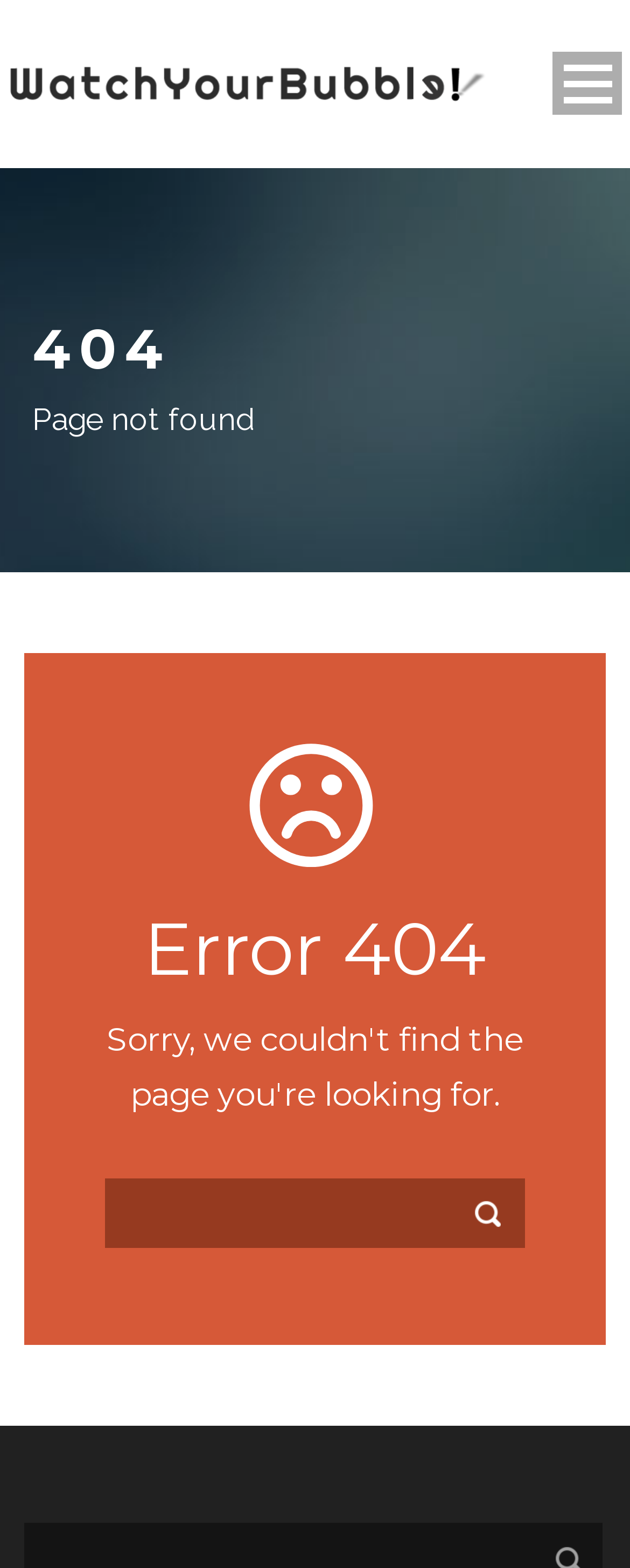Identify the bounding box coordinates of the clickable region required to complete the instruction: "click the Satellites link". The coordinates should be given as four float numbers within the range of 0 and 1, i.e., [left, top, right, bottom].

[0.013, 0.252, 0.782, 0.303]